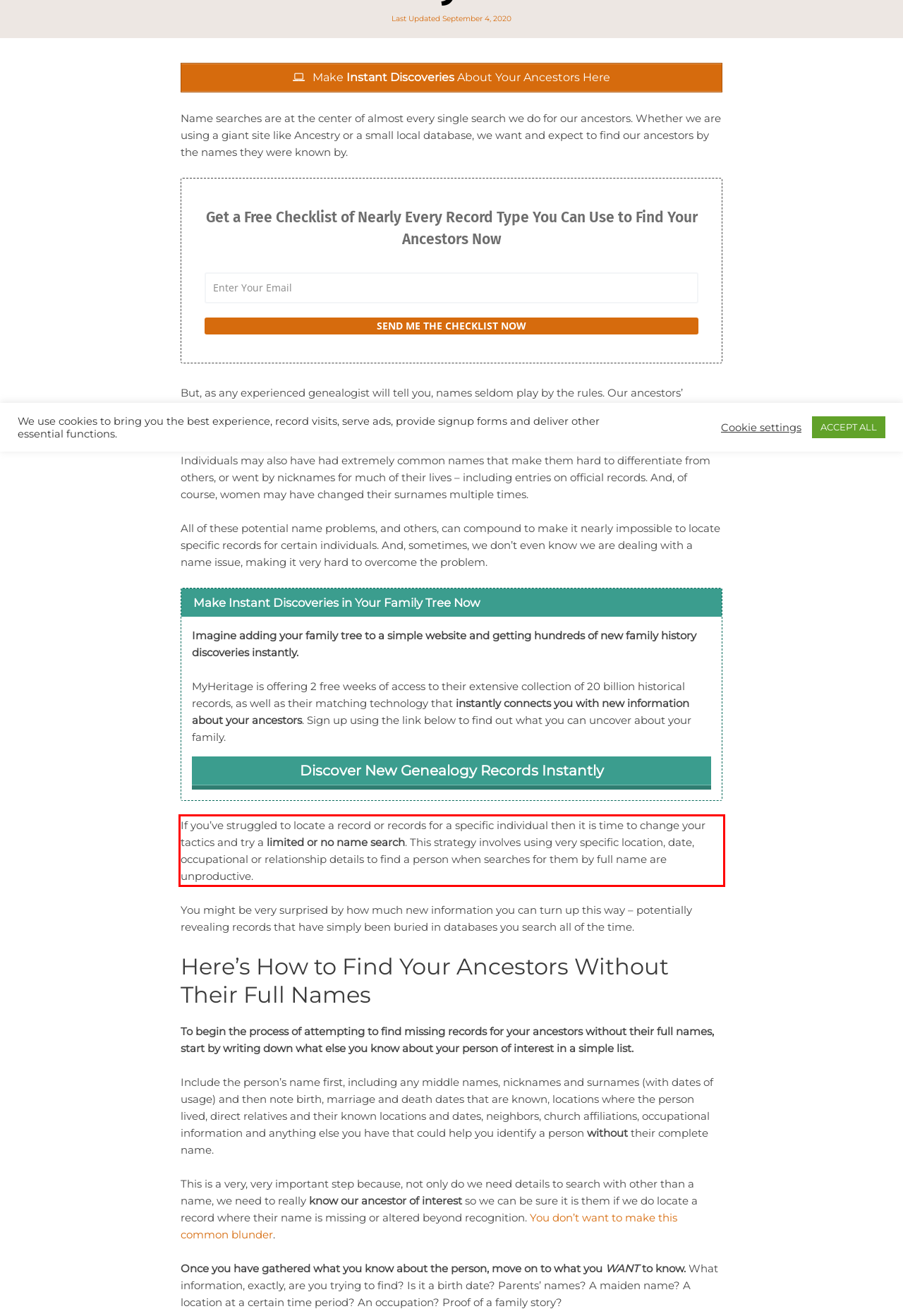Please identify the text within the red rectangular bounding box in the provided webpage screenshot.

If you’ve struggled to locate a record or records for a specific individual then it is time to change your tactics and try a limited or no name search. This strategy involves using very specific location, date, occupational or relationship details to find a person when searches for them by full name are unproductive.